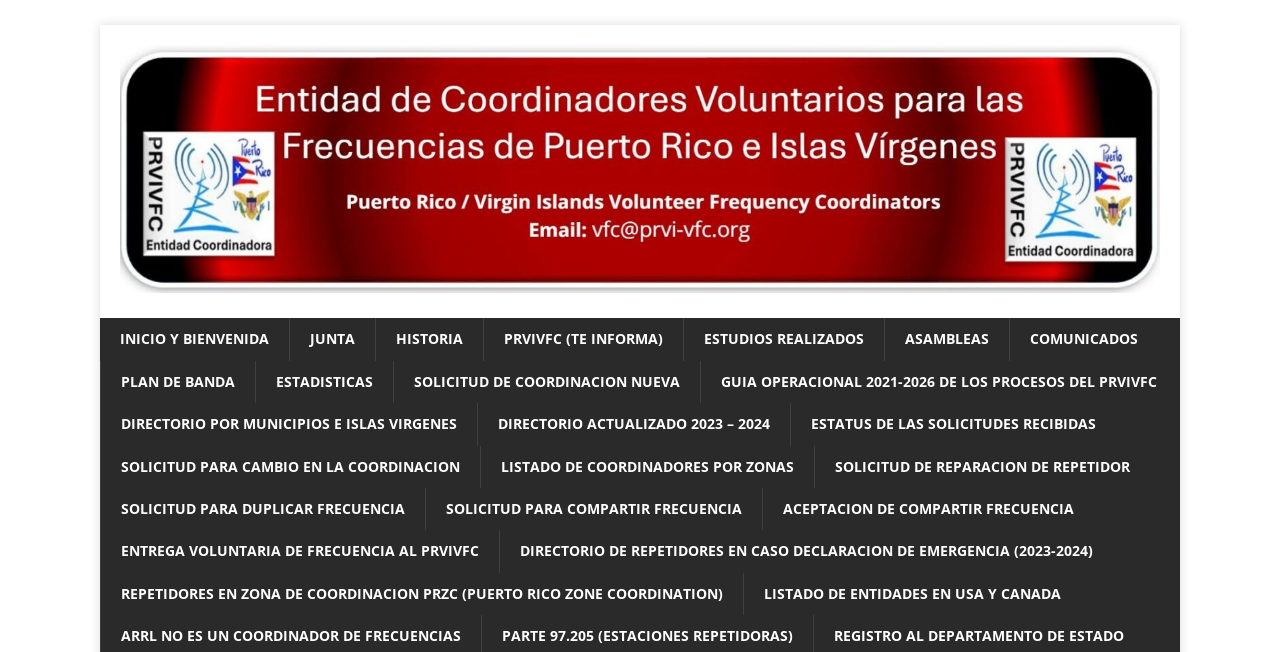Given the webpage screenshot, identify the bounding box of the UI element that matches this description: "ACEPTACION DE COMPARTIR FRECUENCIA".

[0.595, 0.749, 0.855, 0.814]